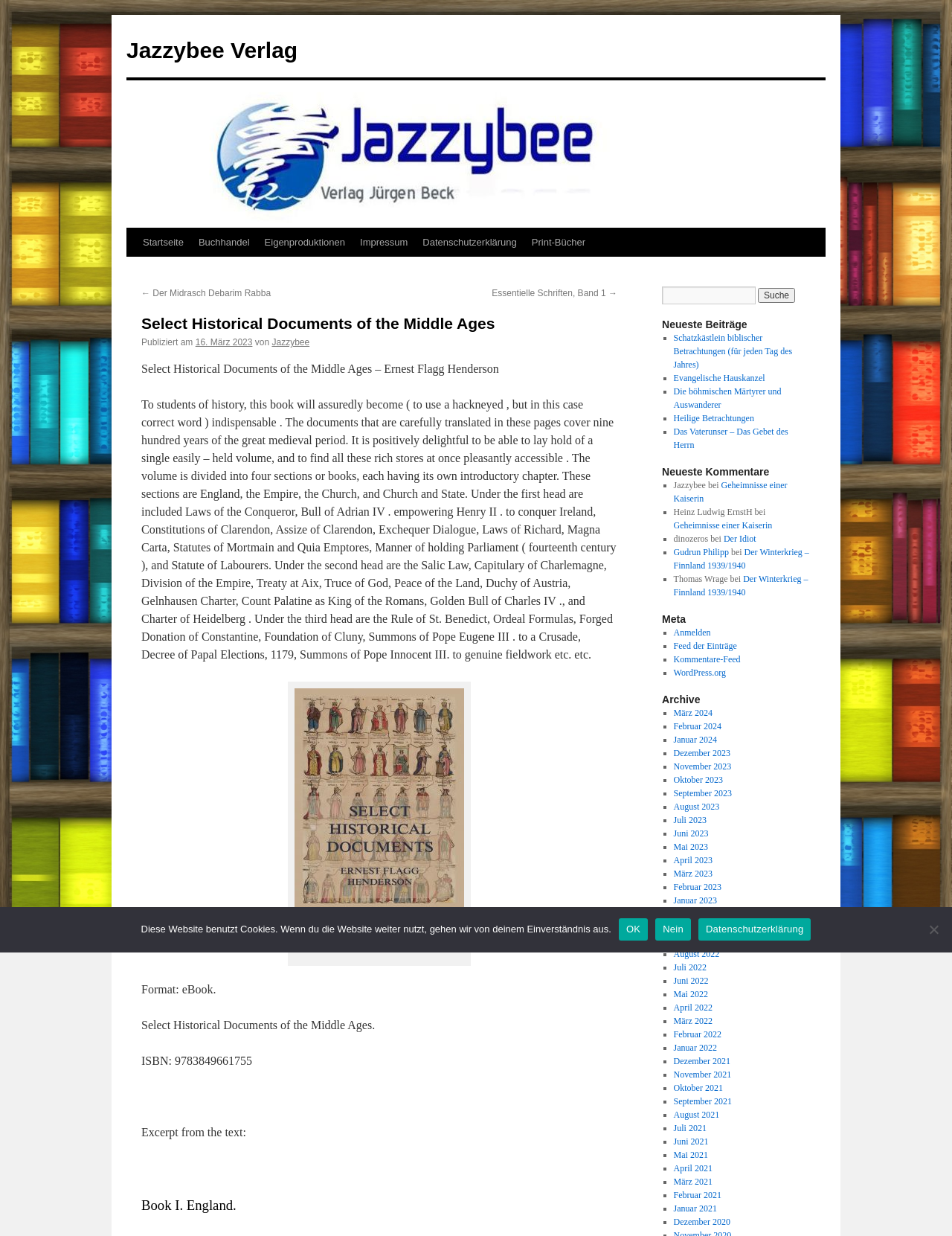Determine the bounding box coordinates of the clickable region to follow the instruction: "Read the excerpt from the book".

[0.148, 0.911, 0.258, 0.921]